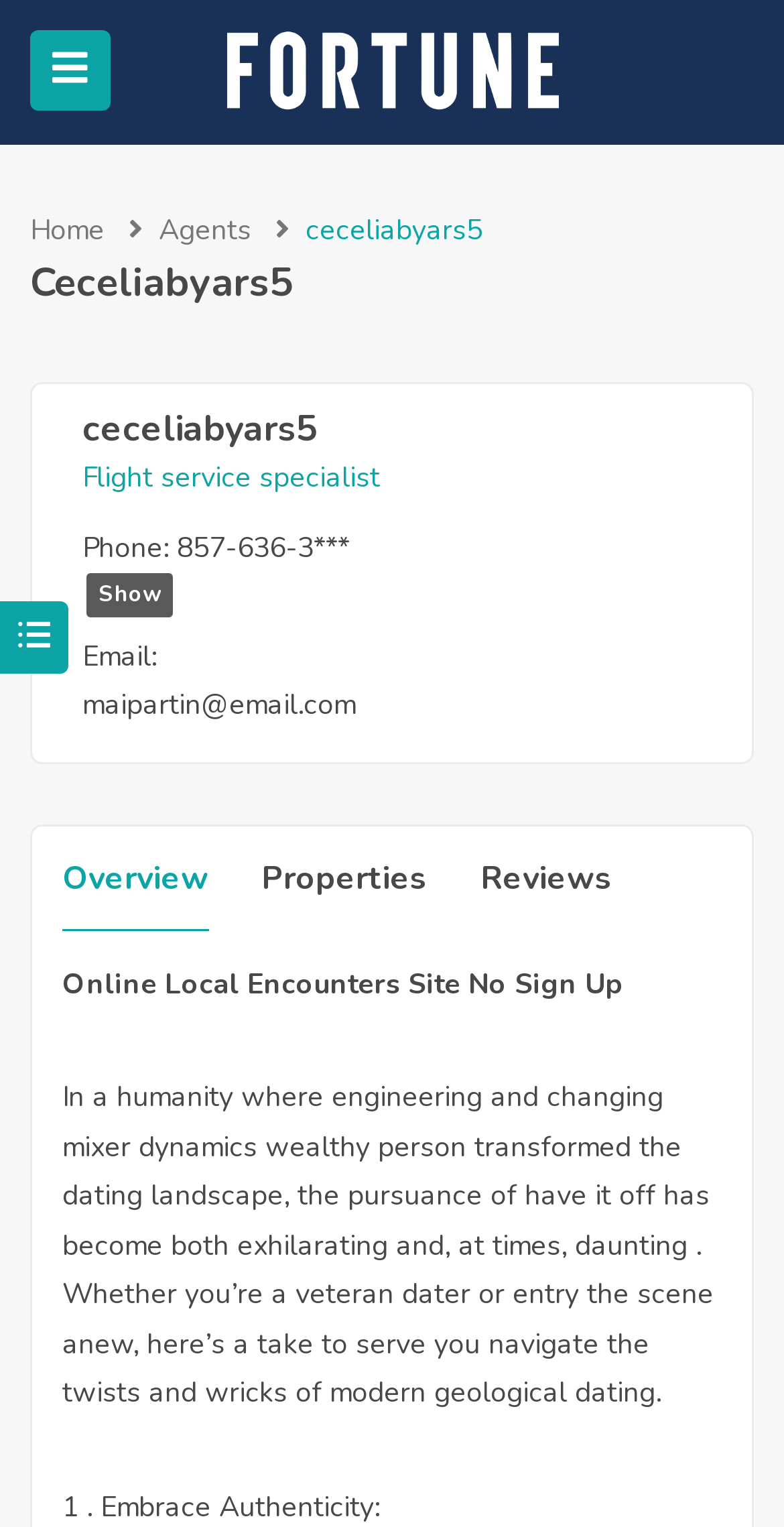What is the name of the Fortune 1031 Advisor?
Give a detailed response to the question by analyzing the screenshot.

The name of the Fortune 1031 Advisor can be found in the heading element with the text 'Ceceliabyars5' which is located at the top of the webpage.